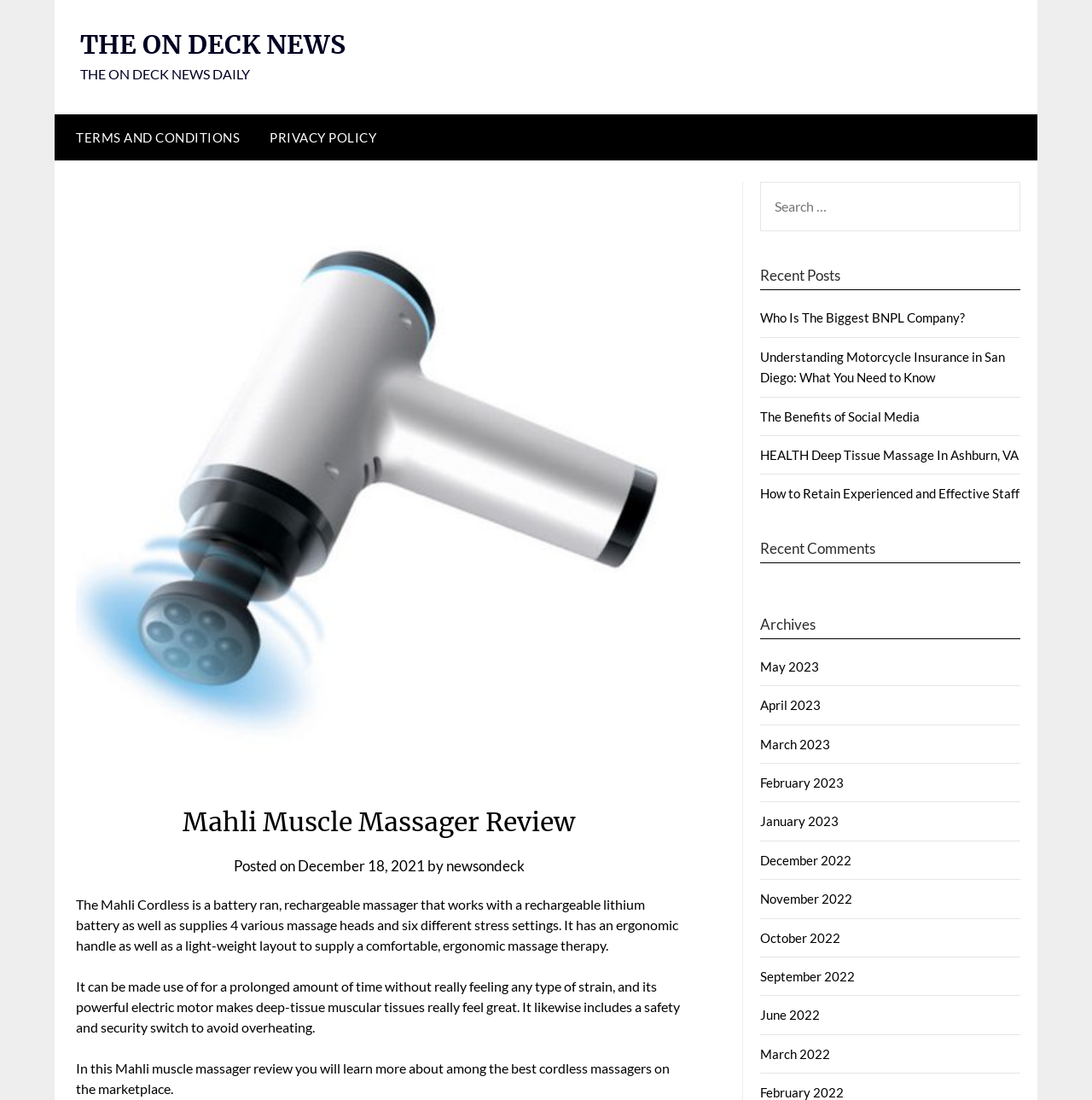Extract the bounding box coordinates for the UI element described by the text: "THE ON DECK NEWS". The coordinates should be in the form of [left, top, right, bottom] with values between 0 and 1.

[0.073, 0.026, 0.316, 0.055]